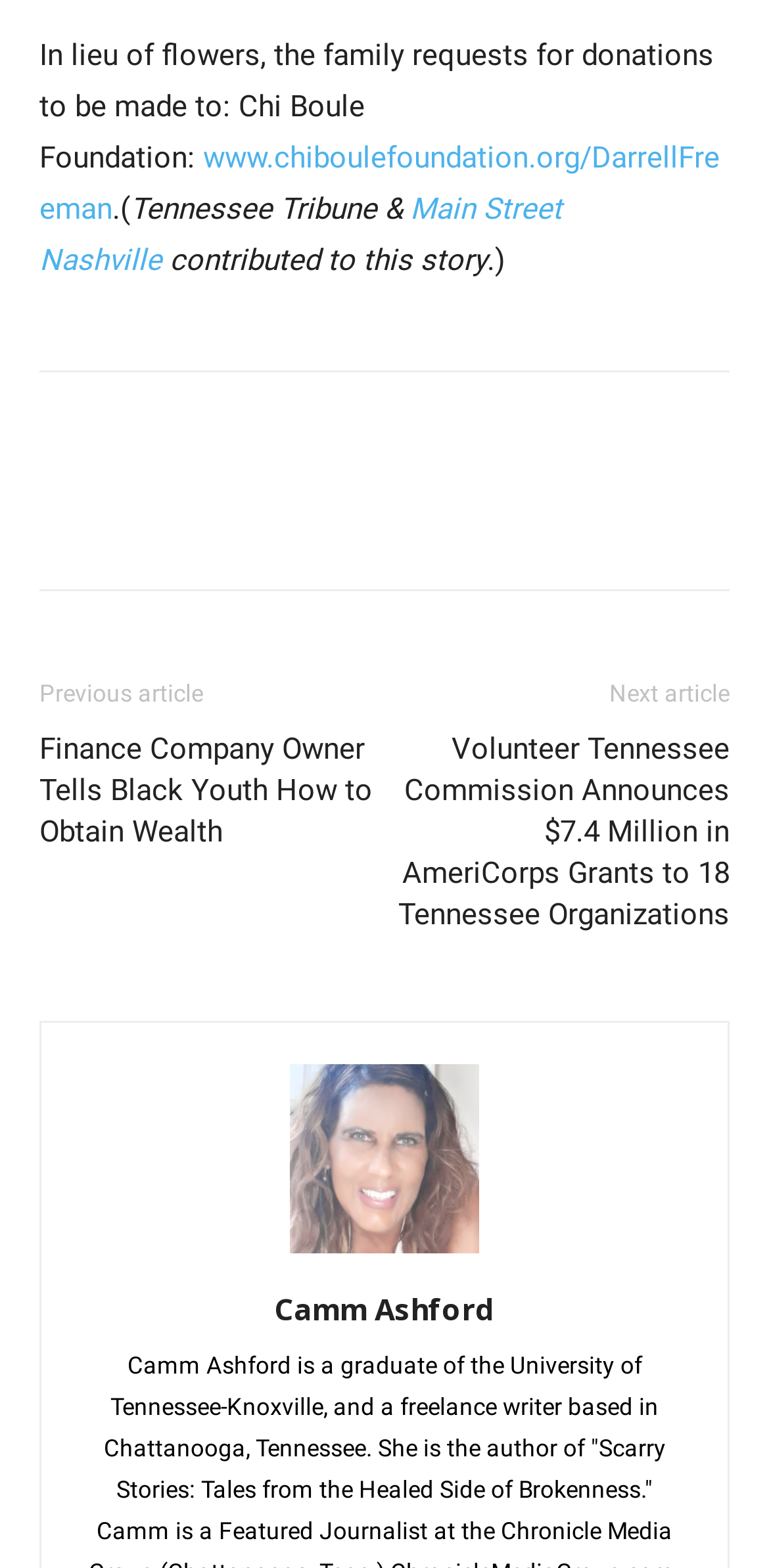Who is the author of the article?
Using the information from the image, give a concise answer in one word or a short phrase.

Camm Ashford